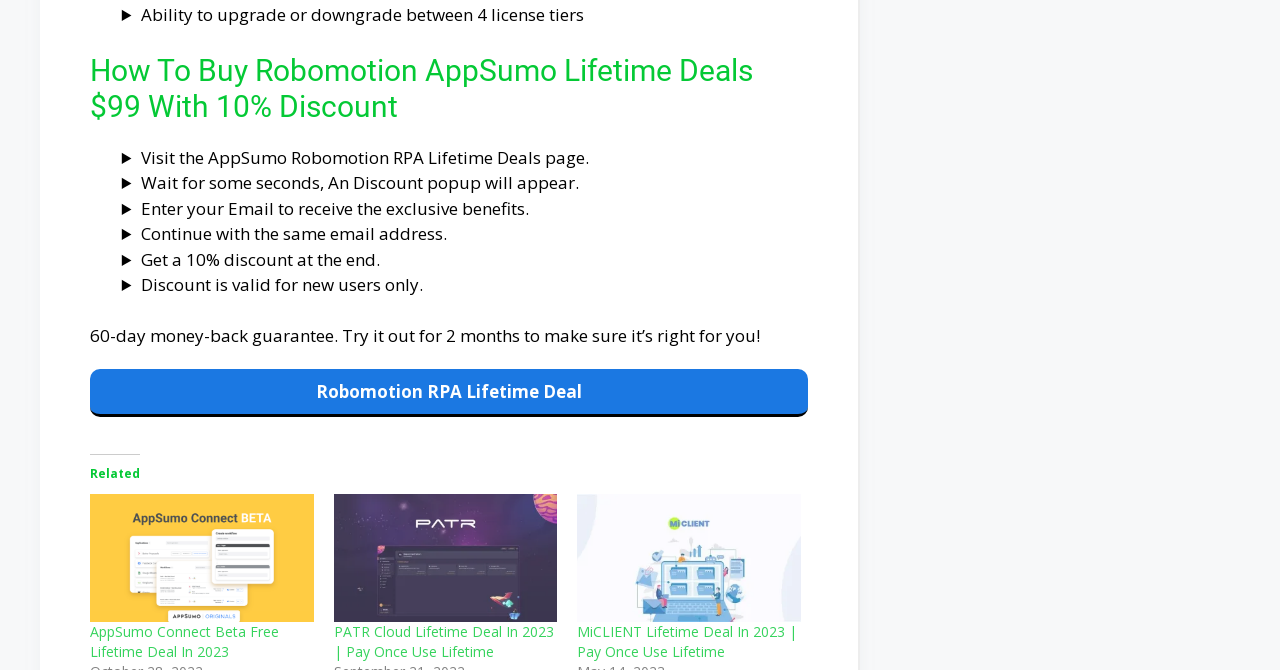Please answer the following question using a single word or phrase: 
How many related lifetime deals are listed?

3